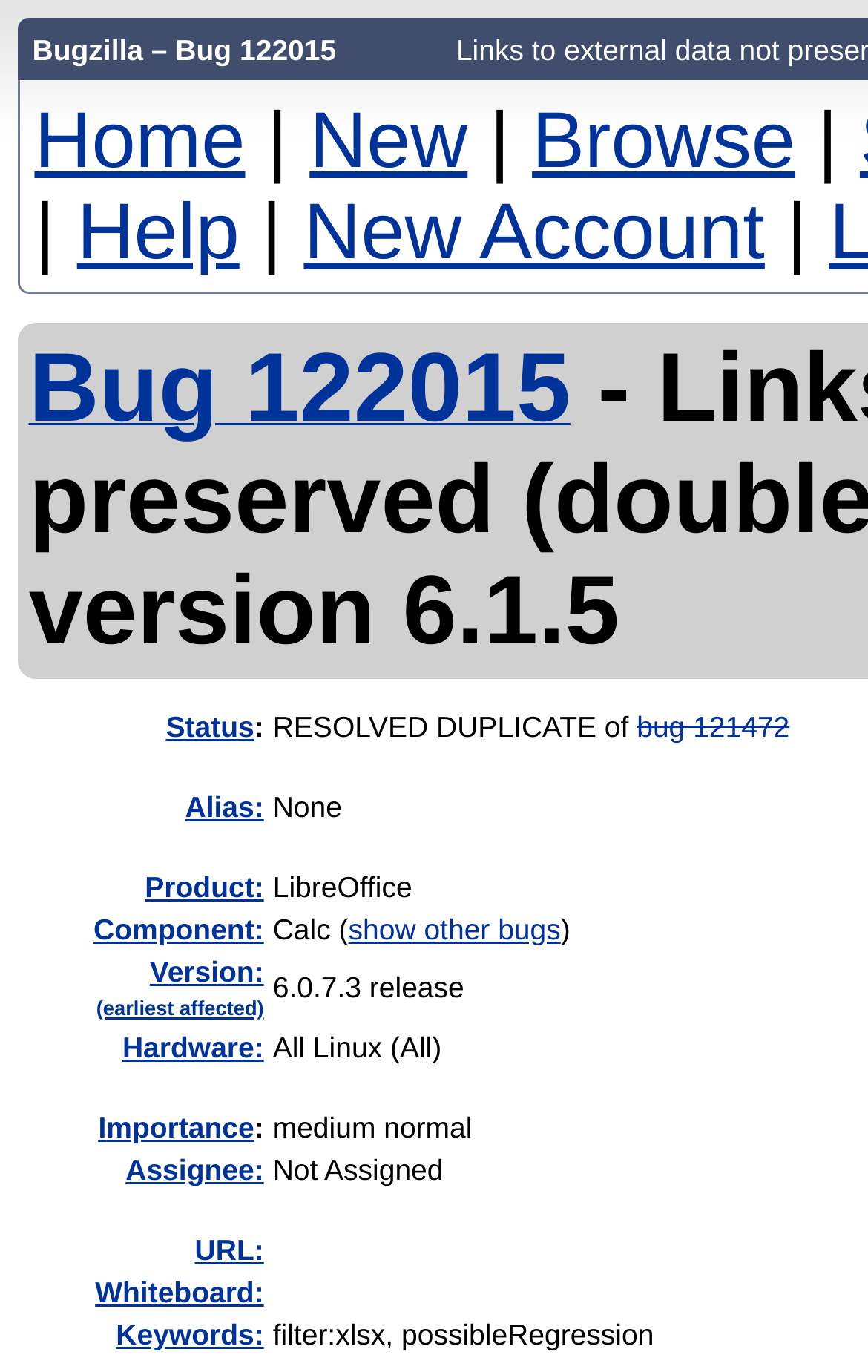Give a short answer to this question using one word or a phrase:
What is the status of the bug?

Not specified